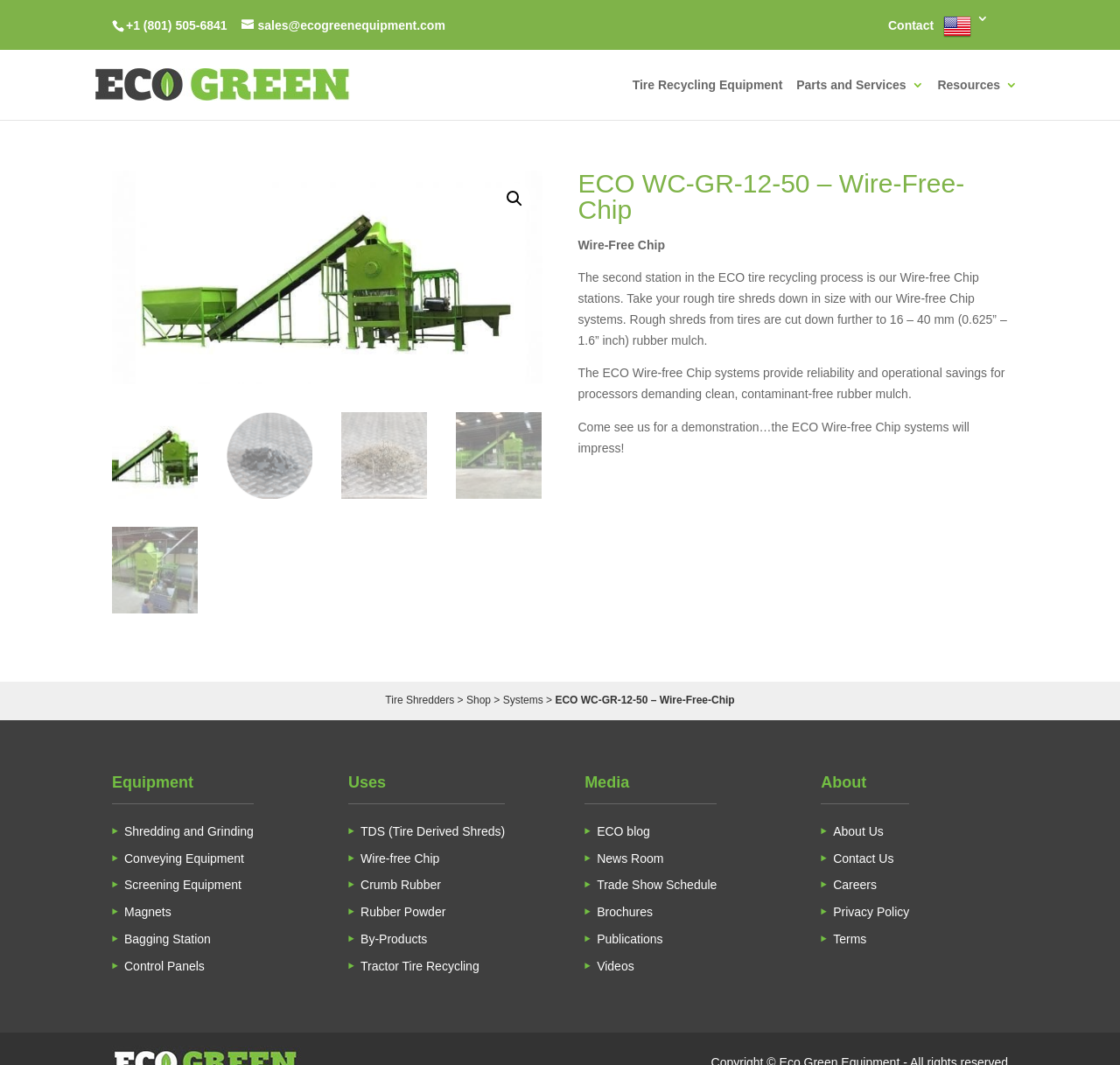Locate the bounding box coordinates of the clickable part needed for the task: "Call the phone number".

[0.112, 0.017, 0.203, 0.03]